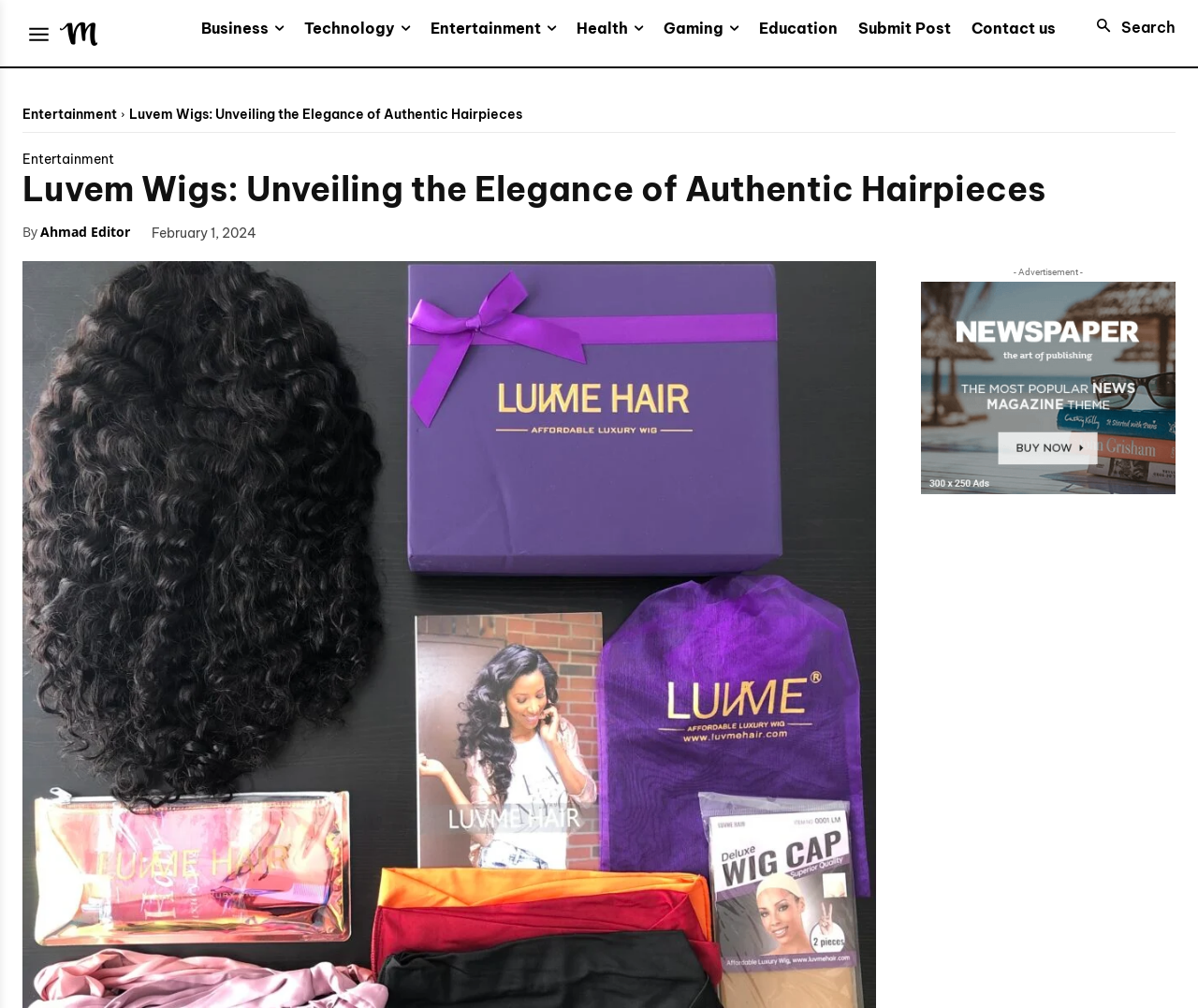Please give a one-word or short phrase response to the following question: 
What categories are available on the website?

Business, Technology, Entertainment, Health, Gaming, Education